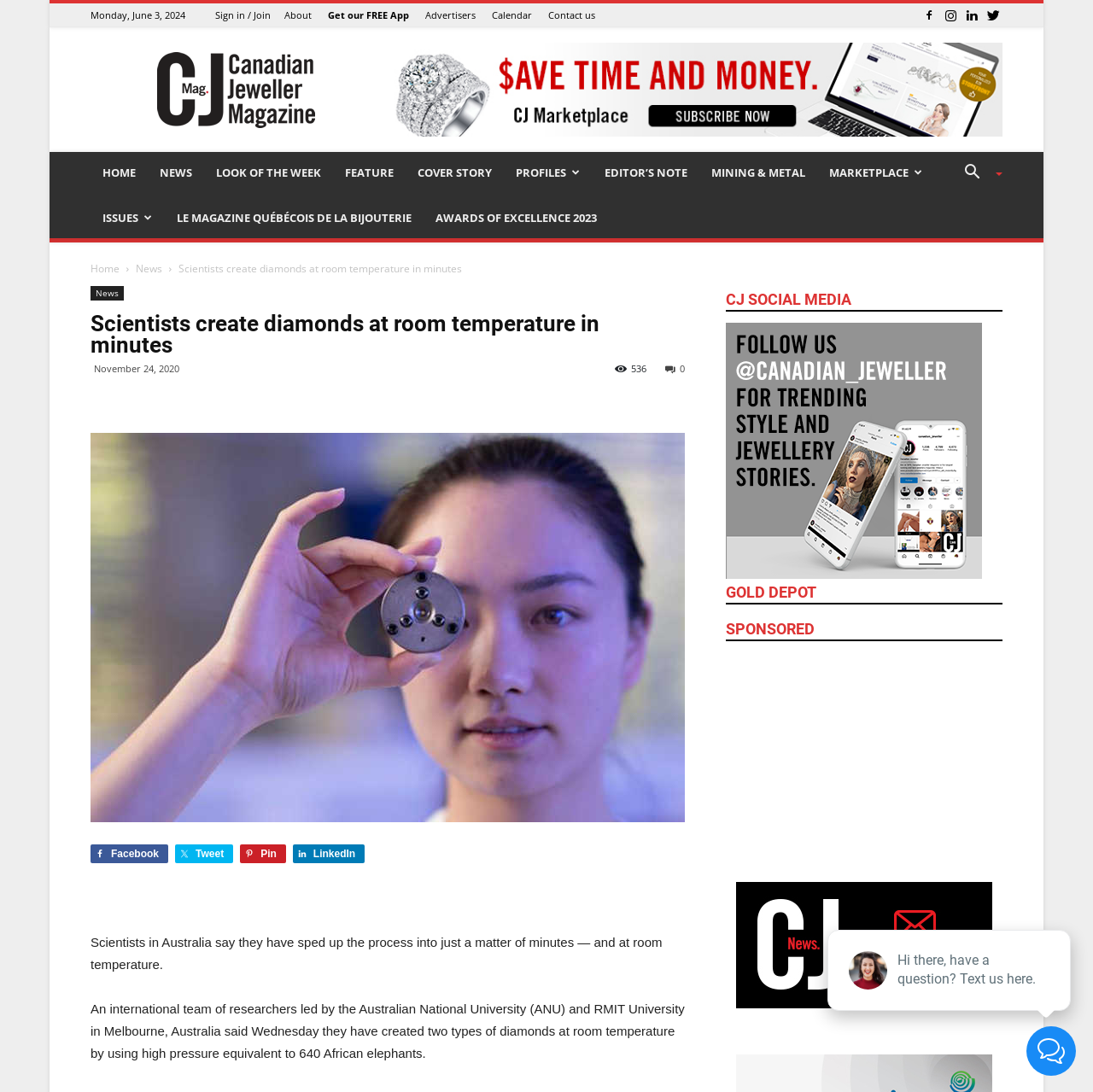Pinpoint the bounding box coordinates for the area that should be clicked to perform the following instruction: "Click on the 'Get our FREE App' link".

[0.3, 0.008, 0.374, 0.02]